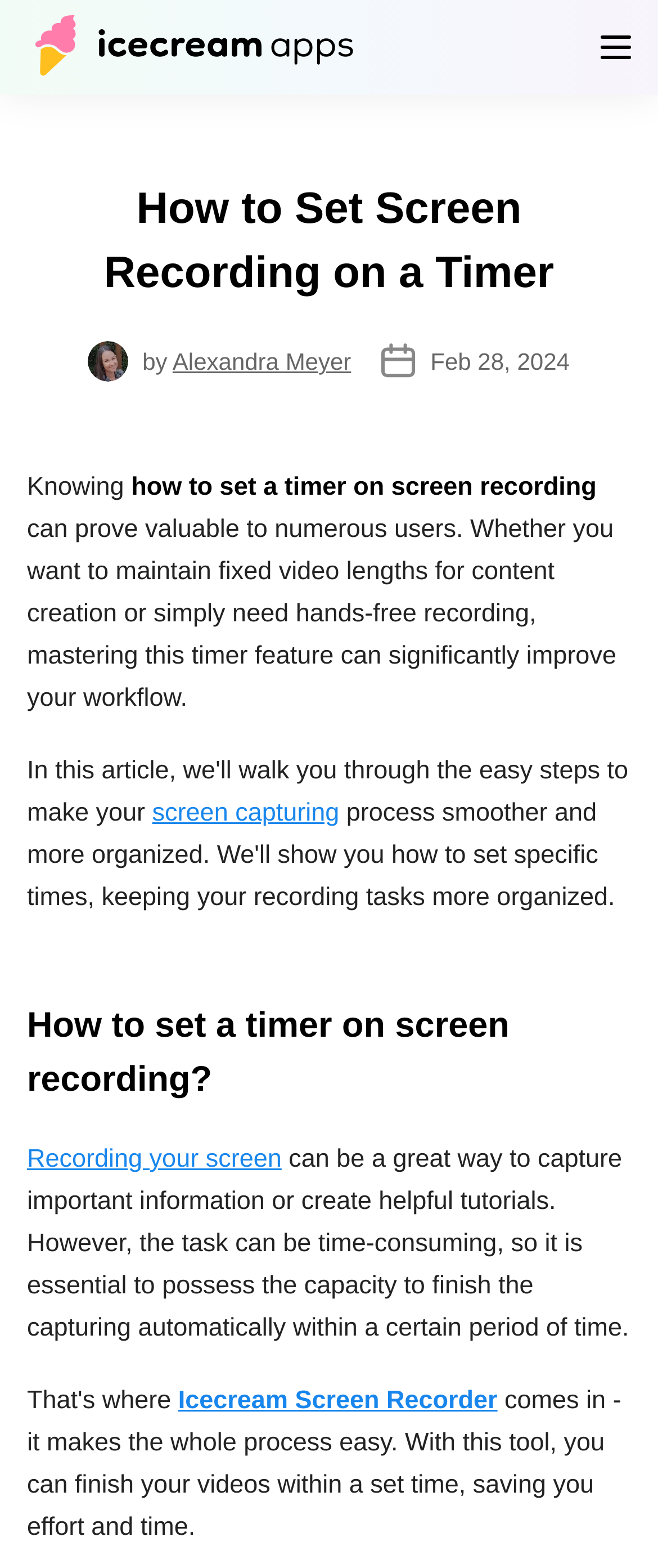Who wrote the article?
Please answer the question as detailed as possible.

The author of the article can be found by looking at the section below the main heading, where it says 'by' followed by the name 'Alexandra Meyer', which is a link.